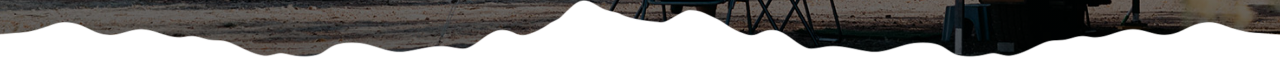Explain the image in a detailed and descriptive way.

The image showcases a serene outdoor setting at the Gemtree Caravan Park, highlighting the essence of camping in nature. In the foreground, a rugged, uneven terrain hints at the natural landscape, while hints of camping gear, such as chairs and possibly a campfire setup, suggest a welcoming environment for relaxation and social gatherings. The scene embodies the park's reputation for being a "5 million star" destination, emphasizing spacious and private camping sites that allow visitors to reconnect with nature comfortably. This image effectively reflects the peaceful, spacious atmosphere described in the park's promotional materials, inviting potential guests to envision their own unforgettable camping experiences.